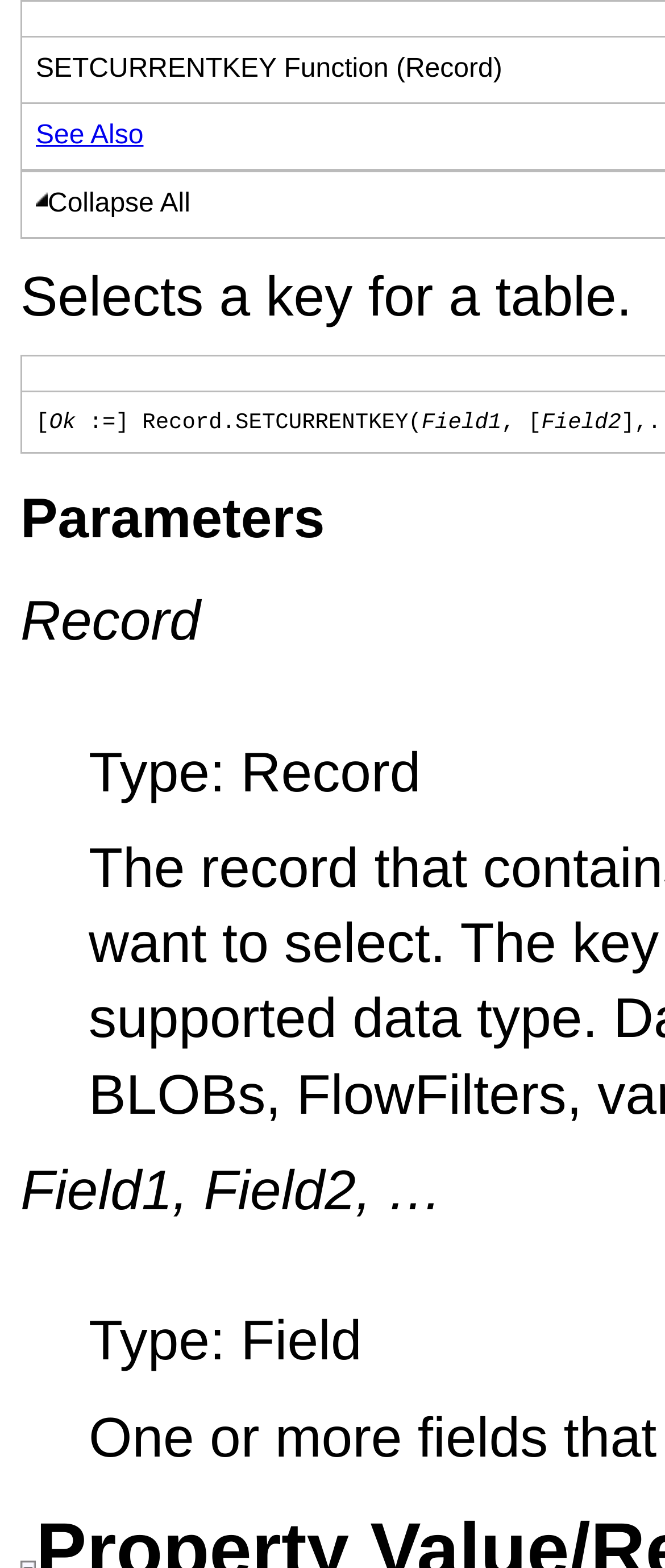What type is the Record?
Please respond to the question thoroughly and include all relevant details.

The static text 'Type: Record' on the webpage indicates that the Record is of type Record.